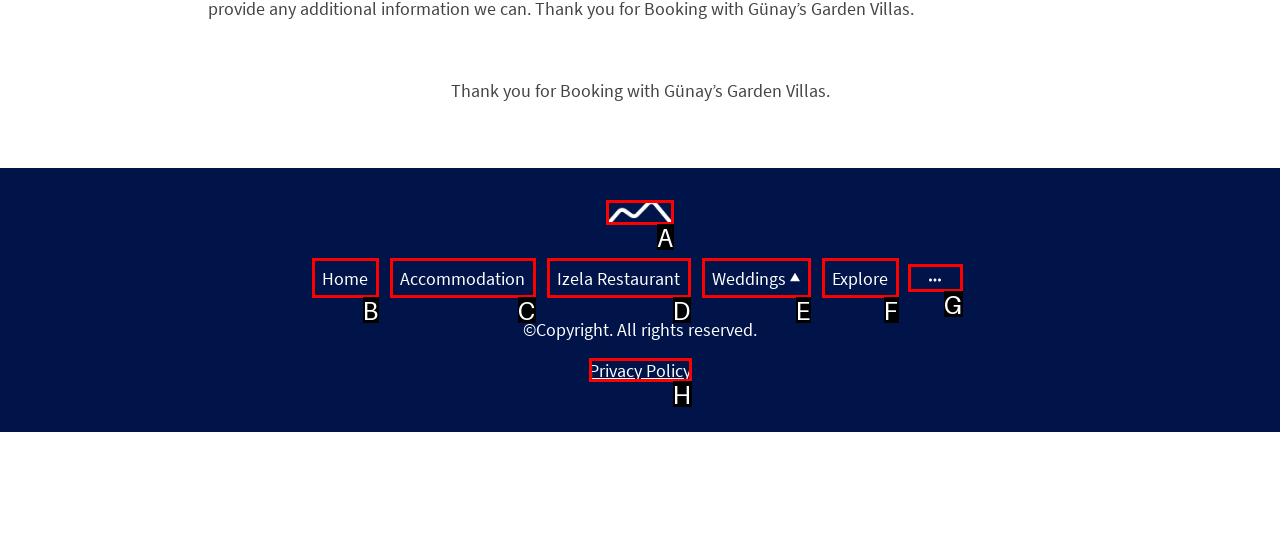Identify the UI element described as: Privacy Policy
Answer with the option's letter directly.

H